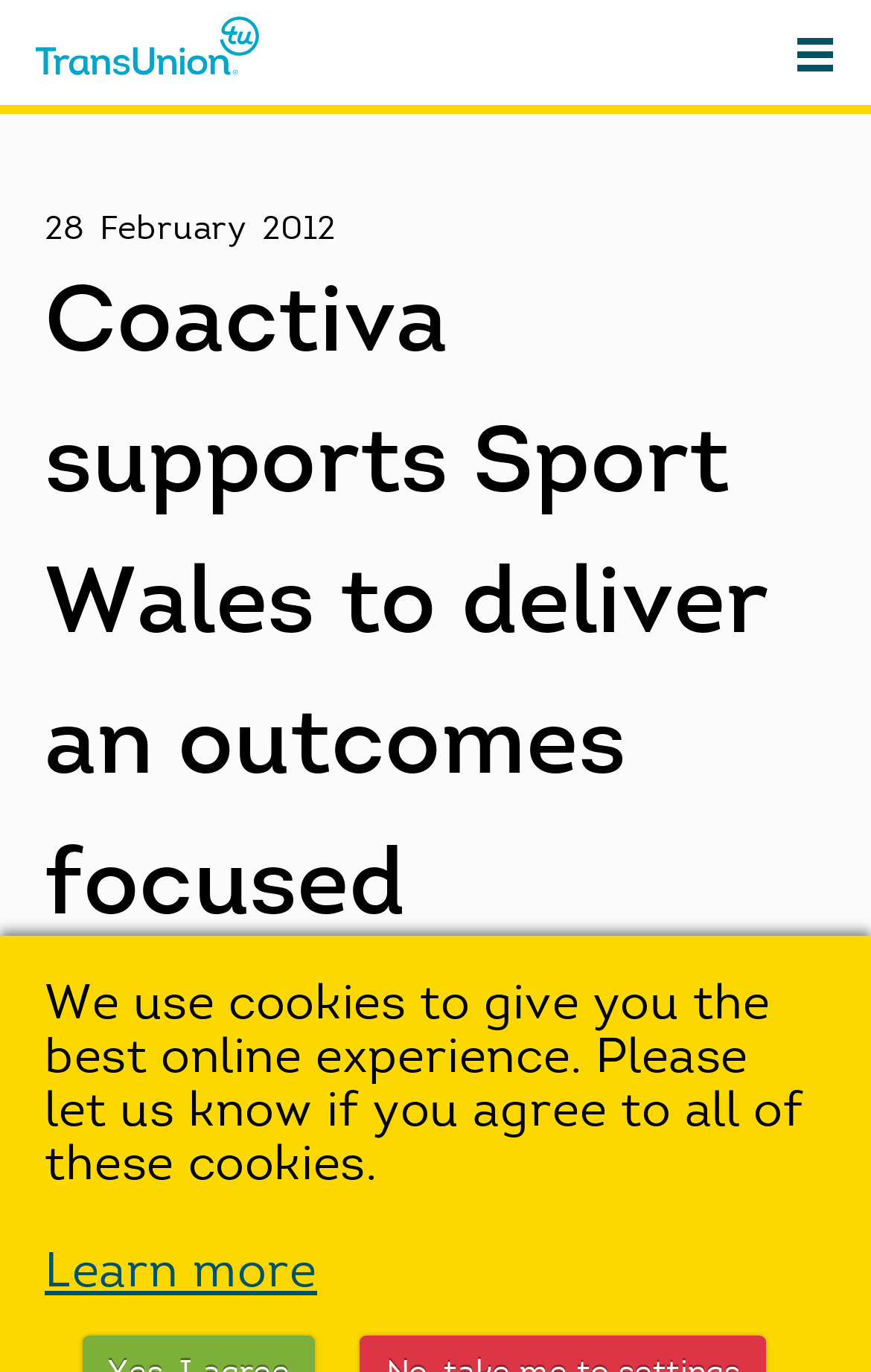Summarize the webpage in an elaborate manner.

The webpage appears to be about Coactiva's collaboration with Sport Wales to deliver an outcomes-focused approach. At the top right corner, there is a link to "Open navigation". On the top left corner, there is a link to "TransUnion" accompanied by an image with the same name. Below the image, there are three static text elements displaying the date "28 February 2012".

The main content of the webpage is headed by a title "Coactiva supports Sport Wales to deliver an outcomes focused approach", which takes up most of the page's vertical space. At the bottom of the page, there is a notification about the use of cookies, stating "We use cookies to give you the best online experience. Please let us know if you agree to all of these cookies." Next to this notification, there is a link to "Learn more" about the cookies.